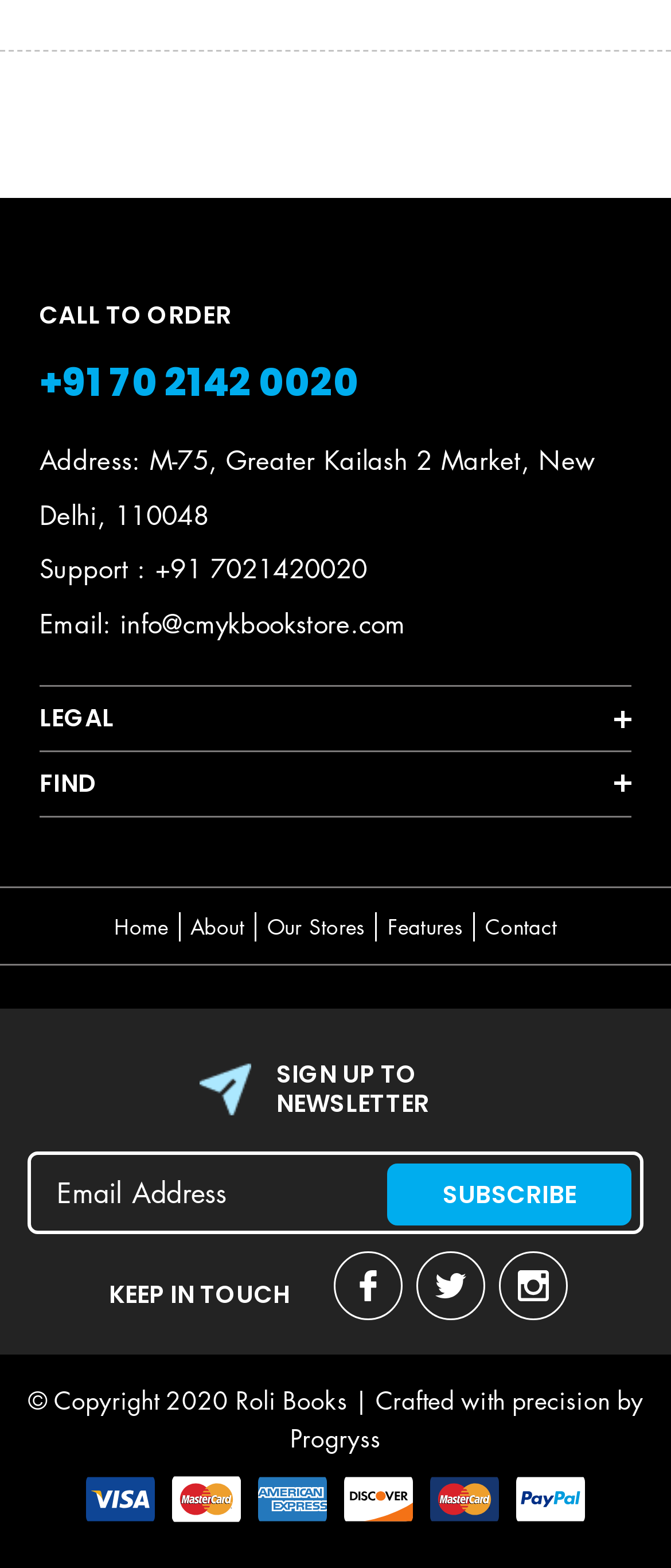Specify the bounding box coordinates of the area that needs to be clicked to achieve the following instruction: "Click the 'SUBSCRIBE' button".

[0.578, 0.742, 0.941, 0.781]